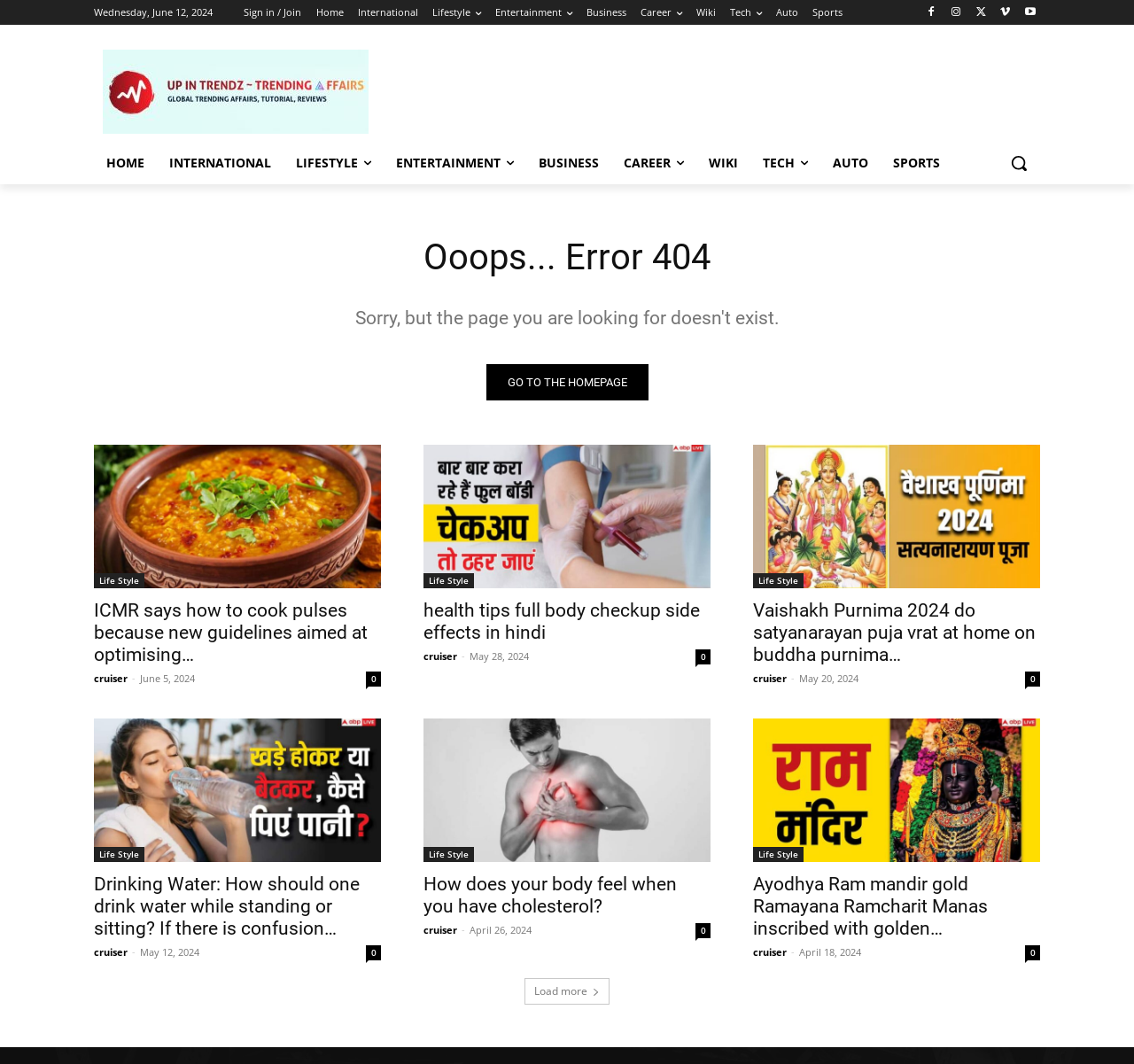Please determine the bounding box coordinates of the element to click on in order to accomplish the following task: "Go to the homepage". Ensure the coordinates are four float numbers ranging from 0 to 1, i.e., [left, top, right, bottom].

[0.279, 0.0, 0.303, 0.023]